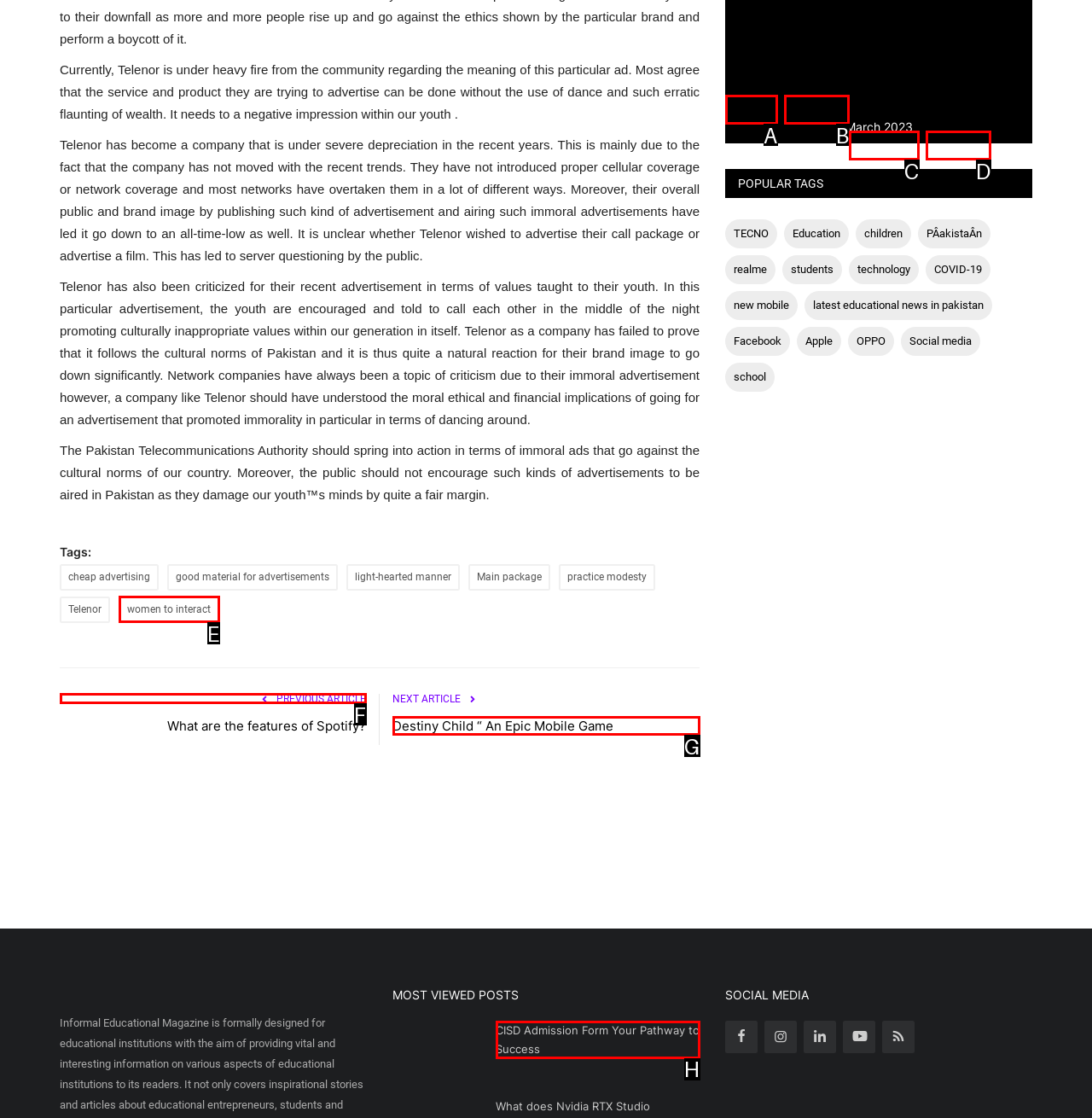Point out the HTML element that matches the following description: women to interact
Answer with the letter from the provided choices.

E